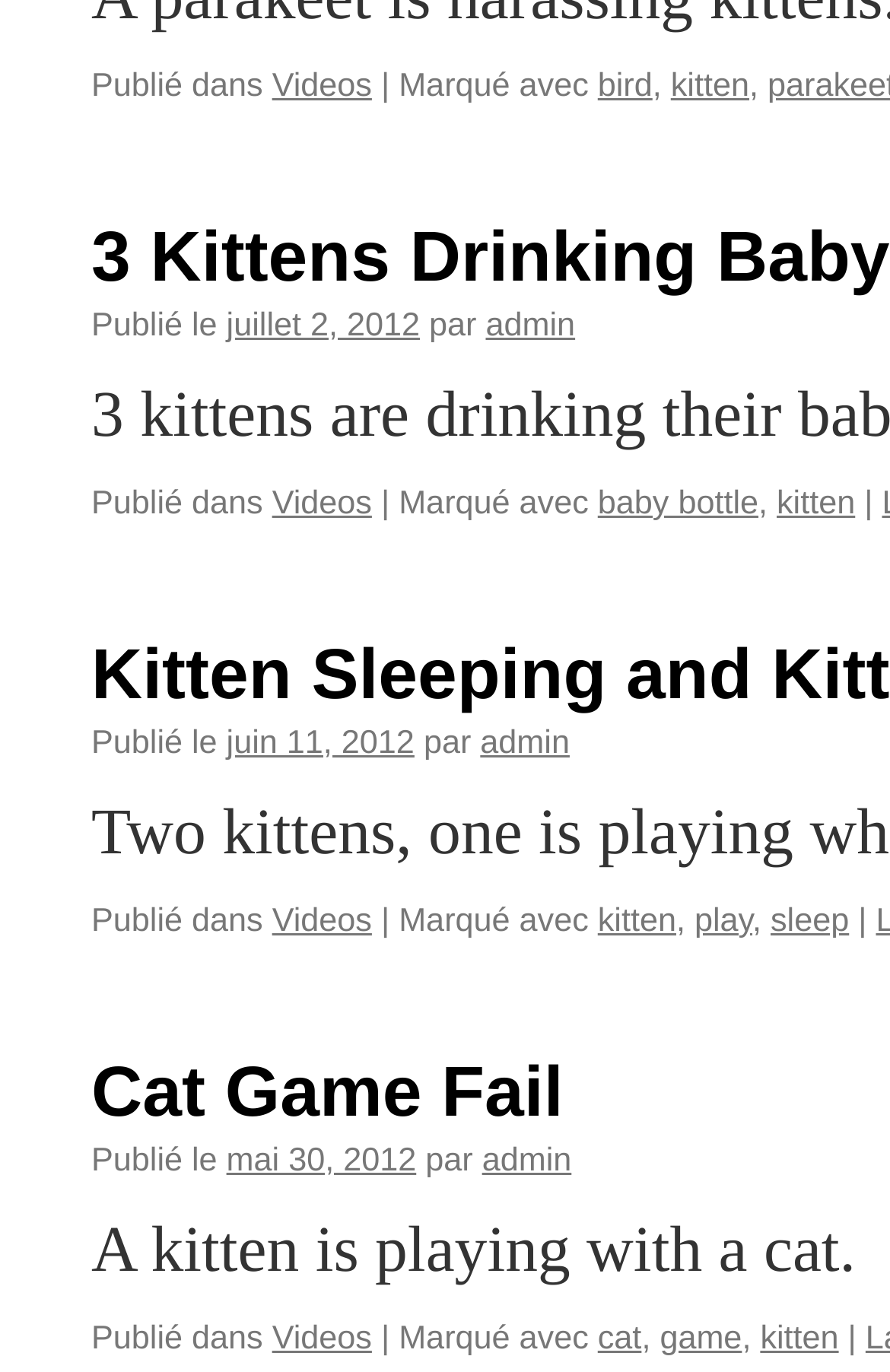Determine the bounding box coordinates for the UI element described. Format the coordinates as (top-left x, top-left y, bottom-right x, bottom-right y) and ensure all values are between 0 and 1. Element description: juillet 2, 2012

[0.254, 0.224, 0.472, 0.25]